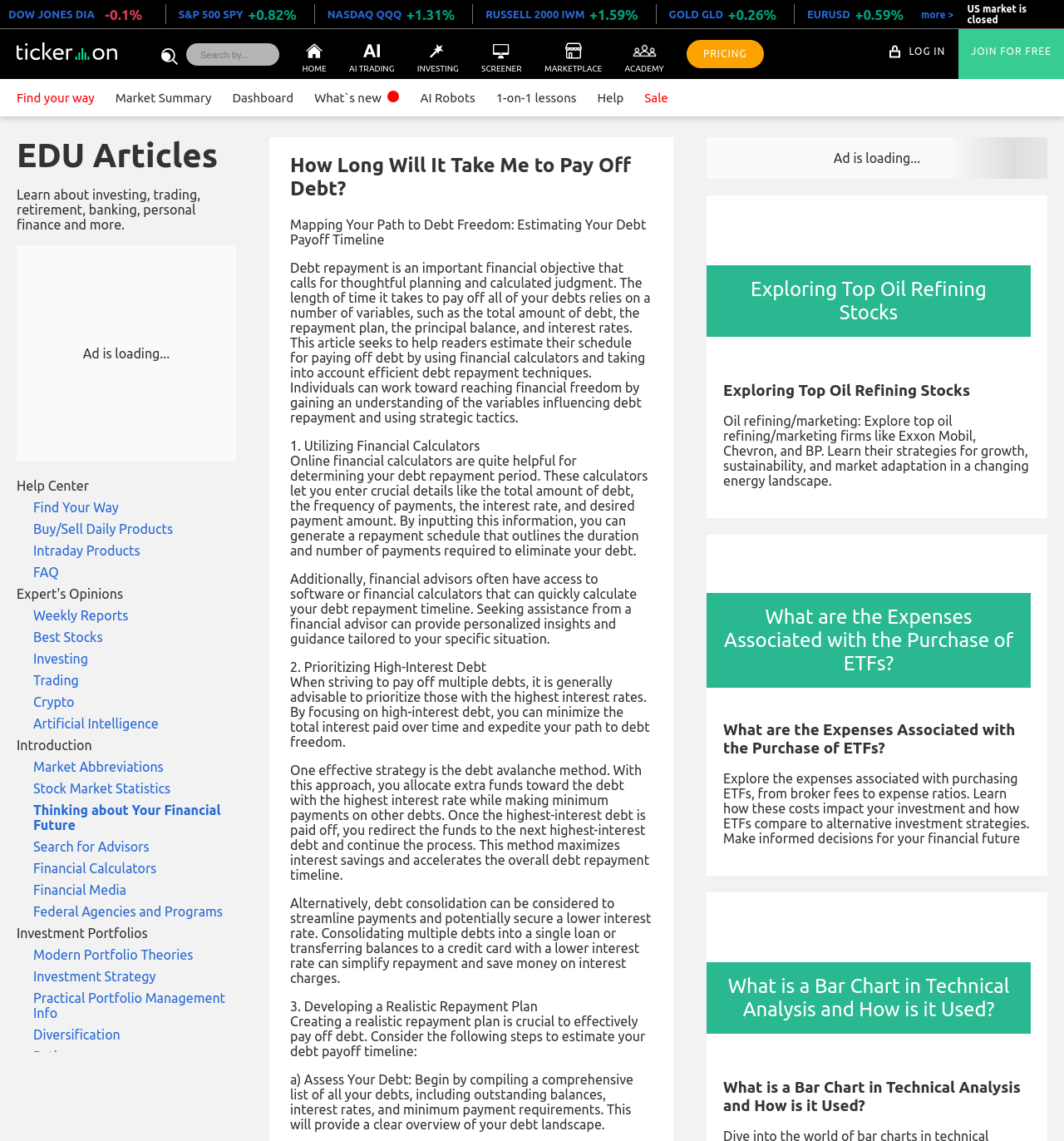Provide an in-depth caption for the contents of the webpage.

This webpage is focused on debt payoff timelines and strategies for financial freedom. At the top, there are several links to market-related information, including DOW JONES DIA, S&P 500 SPY, and NASDAQ QQQ, each with a percentage change displayed next to it. Below these links, there is a navigation menu with options such as "trade ideas", "investing", "screener", "marketplace", and "academy", each accompanied by an icon.

On the left side of the page, there is a column with various links to educational resources, including "EDU Articles", "Help Center", "FAQ", and "Weekly Reports". These links are followed by a list of topics related to investing, trading, and personal finance, such as "Best Stocks", "Crypto", and "Artificial Intelligence".

The main content of the page is an article titled "How Long Will It Take Me to Pay Off Debt?" which provides guidance on estimating debt payoff timelines using financial calculators and strategic debt repayment techniques. The article is divided into sections, including "Mapping Your Path to Debt Freedom" and "Utilizing Financial Calculators", and provides detailed information on how to use financial calculators to determine debt repayment periods and create a repayment schedule.

At the top right corner of the page, there is a login button and a "JOIN FOR FREE" button. Above the article, there is a search bar with a disabled textbox and a "more" link.